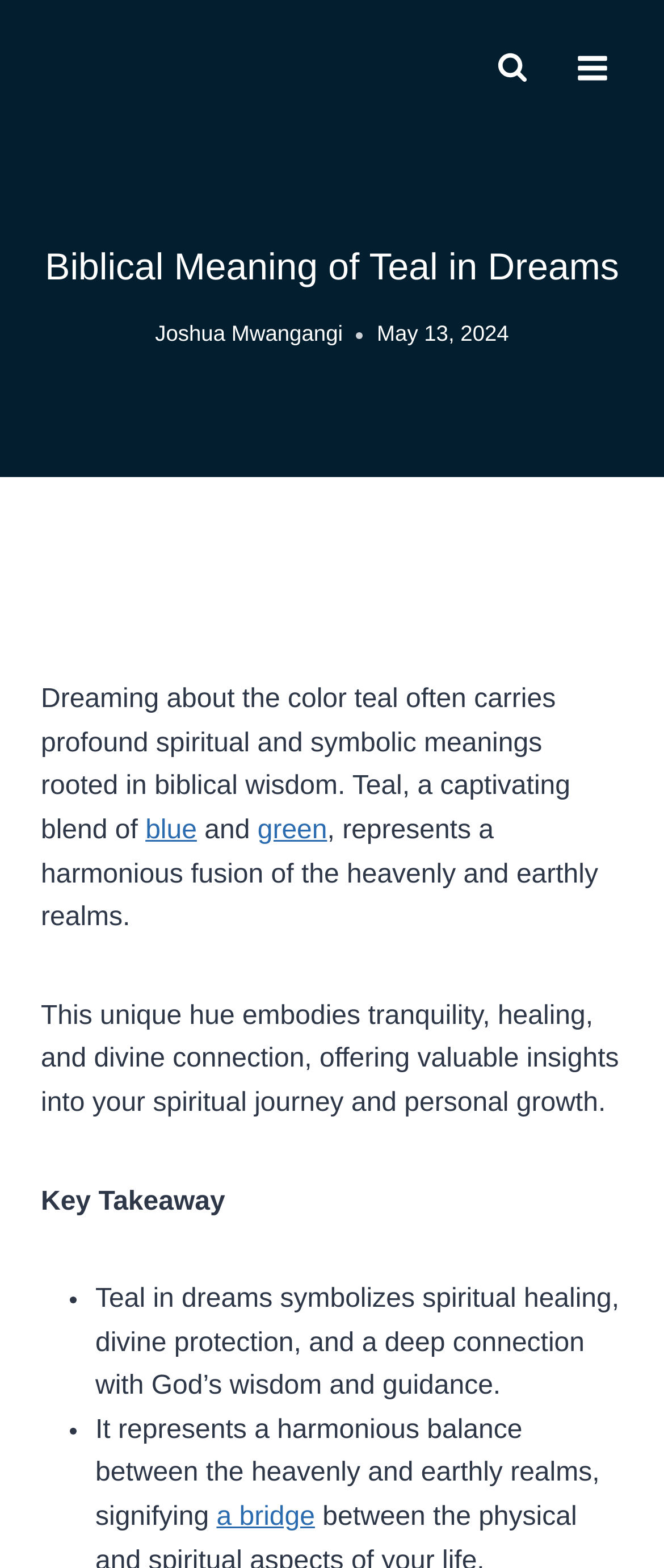Provide a short answer using a single word or phrase for the following question: 
What is the date of the article?

May 13, 2024